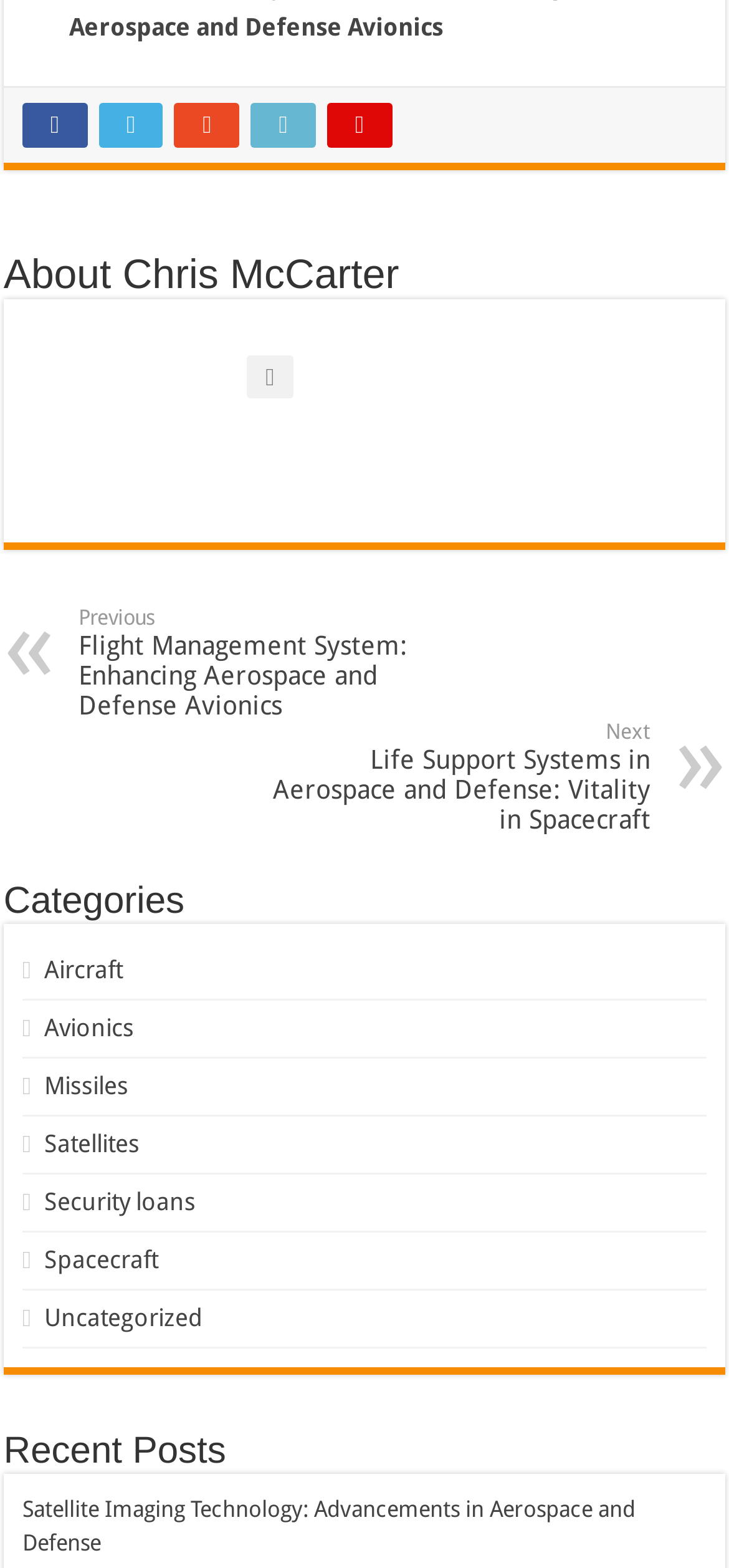Please specify the bounding box coordinates of the element that should be clicked to execute the given instruction: 'Click the about link'. Ensure the coordinates are four float numbers between 0 and 1, expressed as [left, top, right, bottom].

[0.031, 0.066, 0.12, 0.094]